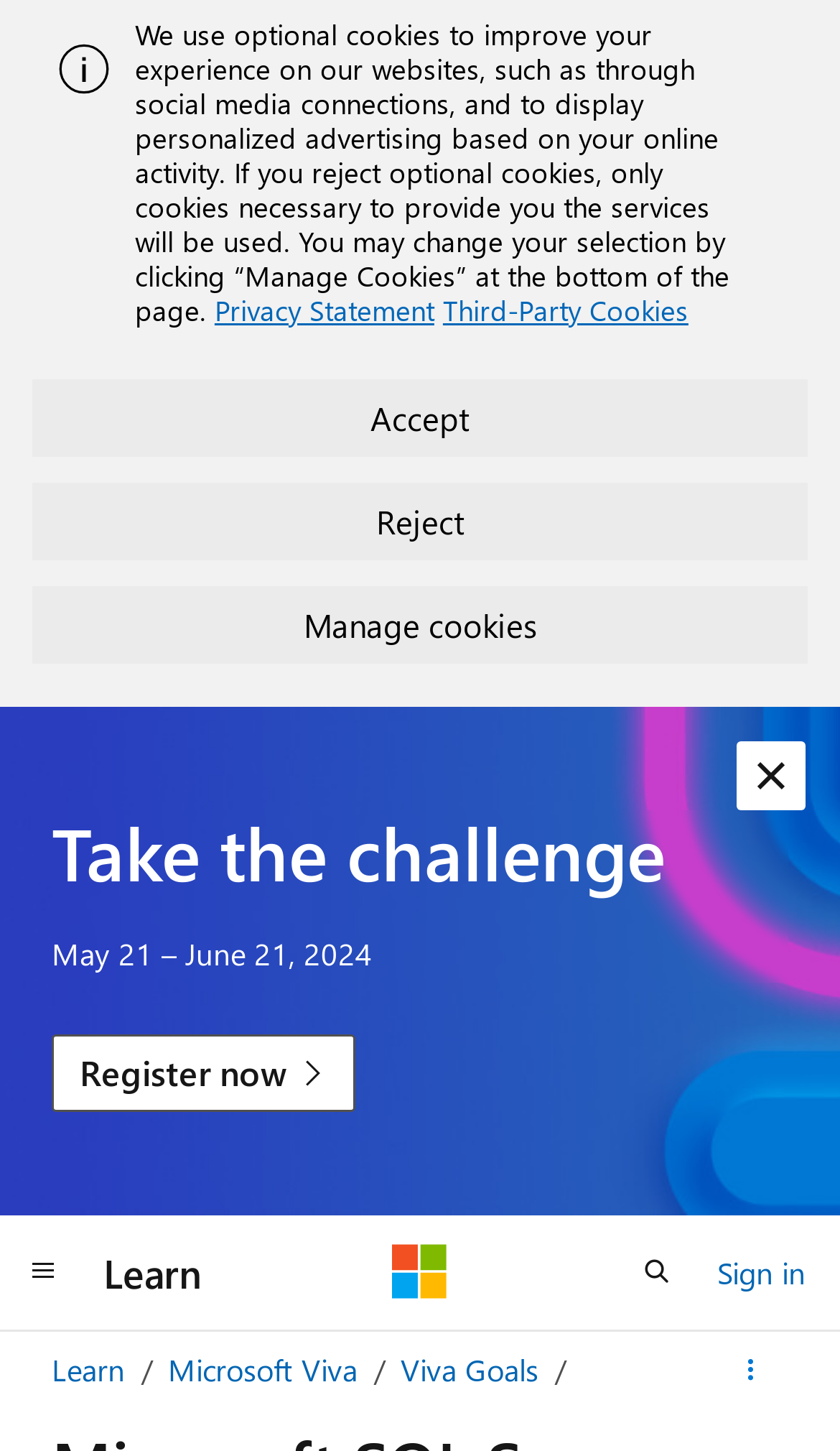Describe the webpage meticulously, covering all significant aspects.

This webpage is about Microsoft SQL Server integration on Microsoft Learn. At the top, there is an alert section that takes up almost the full width of the page, with an image on the left side. Below the image, there is a static text describing the use of optional cookies, followed by three links: "Privacy Statement", "Third-Party Cookies", and "Manage Cookies". On the right side of the alert section, there are three buttons: "Accept", "Reject", and "Manage cookies".

Below the alert section, there is a heading "Take the challenge" with a static text "May 21 – June 21, 2024" below it. Next to the heading, there is a link "Register now". On the top-right corner, there is a button "Dismiss alert".

On the top navigation bar, there are several buttons and links, including "Global navigation", "Learn", "Microsoft", "Open search", and "Sign in". Below the navigation bar, there are three links: "Learn", "Microsoft Viva", and "Viva Goals". At the bottom-right corner, there is a details section with a disclosure triangle labeled "More actions".